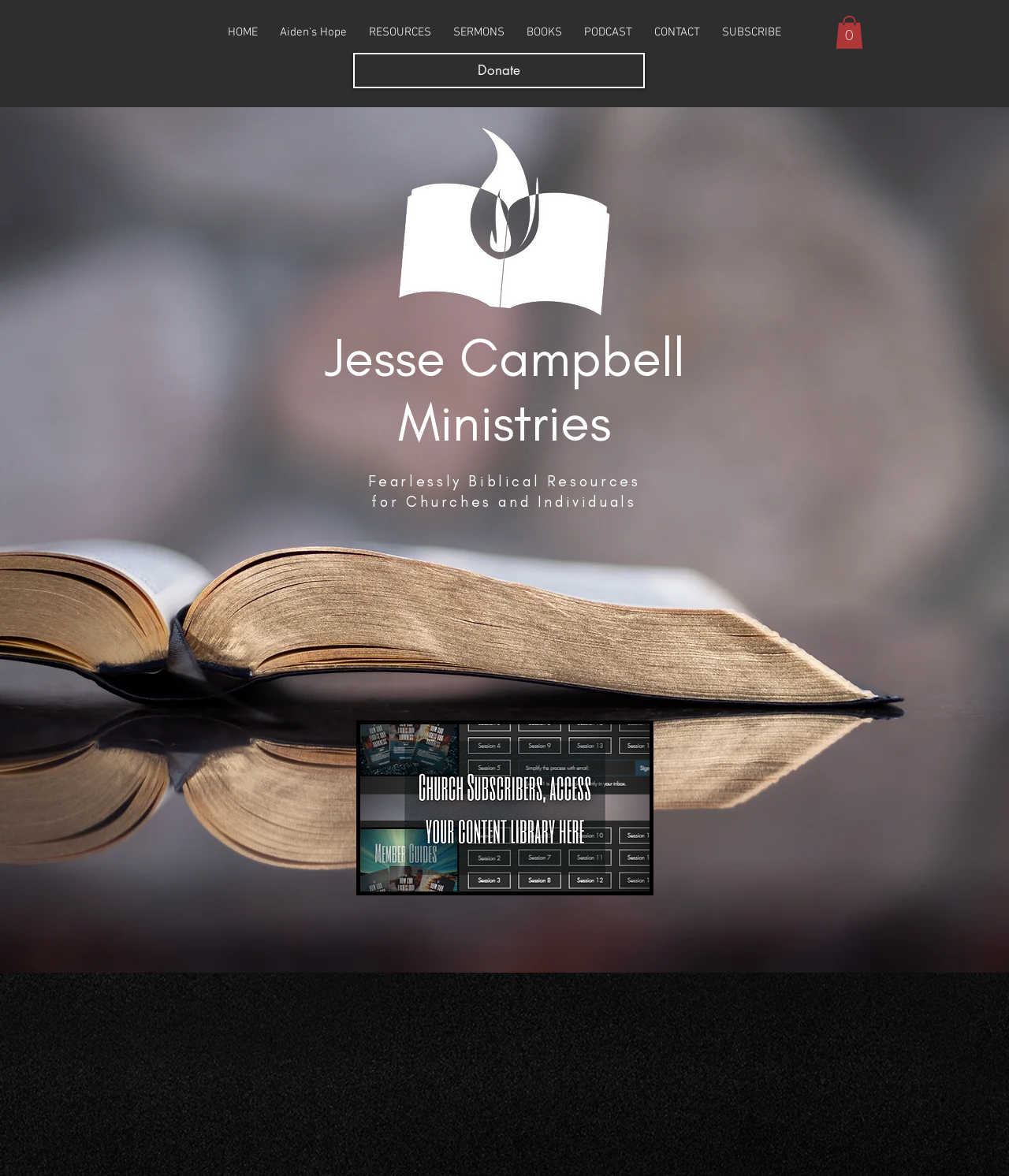Please answer the following question using a single word or phrase: 
What is the name of the pastor?

Jesse Campbell